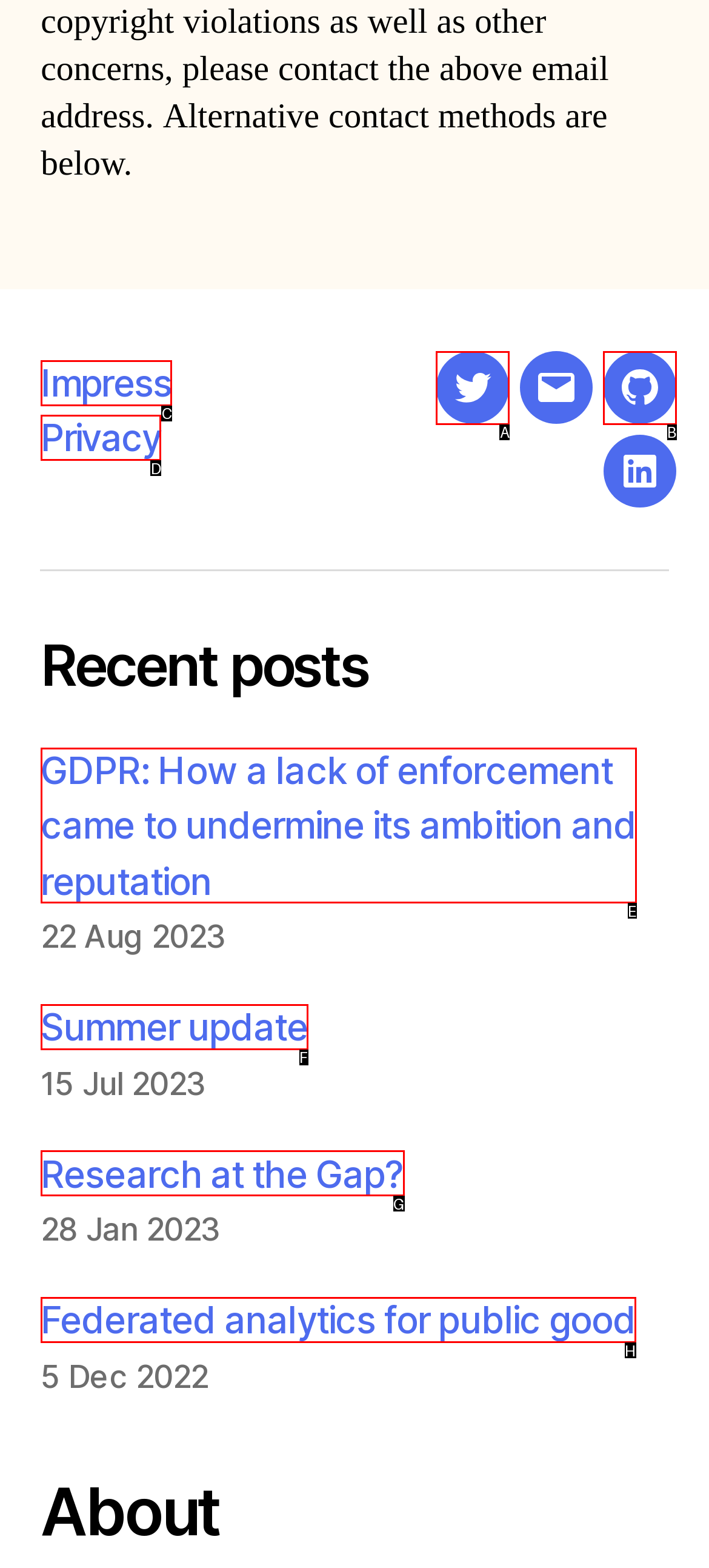Determine which UI element matches this description: Federated analytics for public good
Reply with the appropriate option's letter.

H